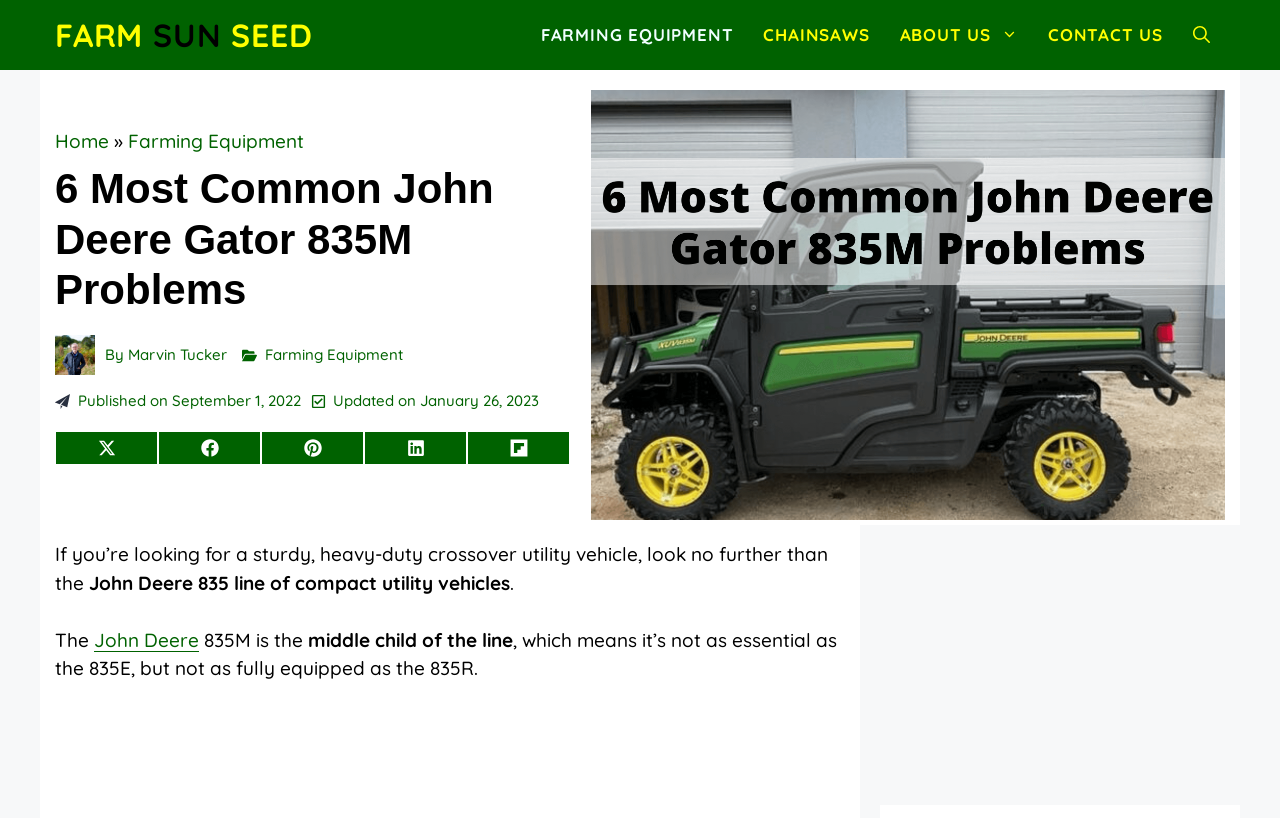What is the purpose of the John Deere 835M?
Using the visual information from the image, give a one-word or short-phrase answer.

Crossover utility vehicle